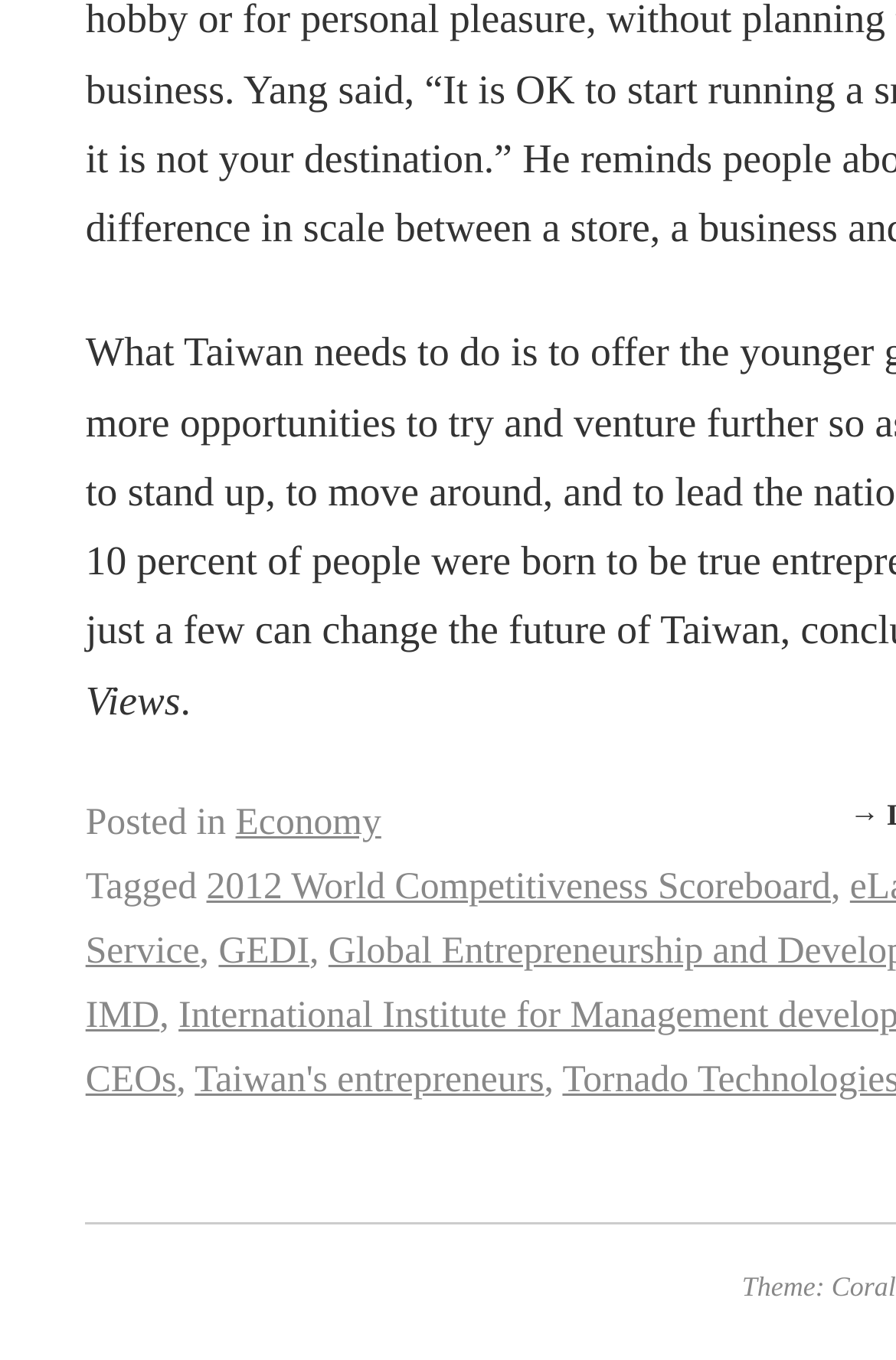With reference to the screenshot, provide a detailed response to the question below:
How many tags are associated with the post?

The number of tags associated with the post can be determined by counting the number of link elements that appear after the 'Tagged' text. There are four link elements: '2012 World Competitiveness Scoreboard', 'GEDI', 'IMD', and 'Taiwan's entrepreneurs'. Therefore, there are four tags associated with the post.